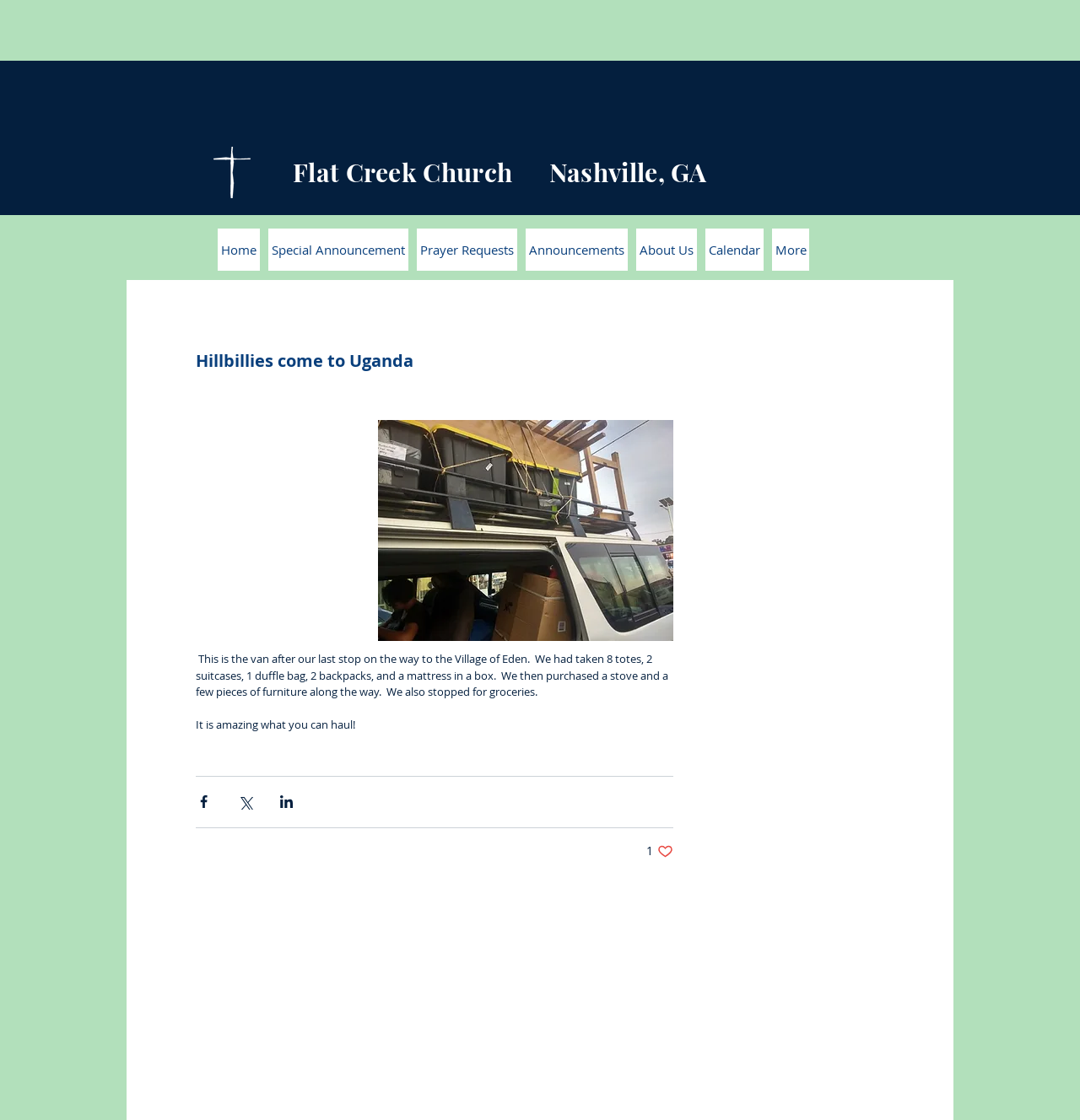Extract the bounding box of the UI element described as: "About Us".

[0.589, 0.204, 0.645, 0.242]